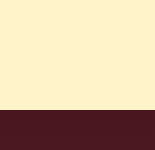Interpret the image and provide an in-depth description.

The image features a simple yet elegant color scheme, predominantly showcasing a soft cream yellow at the top, smoothly transitioning into a deep, rich burgundy at the bottom. This design evokes a sense of warmth and sophistication, making it suitable for visual branding or as a backdrop in contexts such as luxury services or high-end products. The combination of these colors can convey both comfort and prestige, aligning well with a theme of refined living or professional quality in various settings.